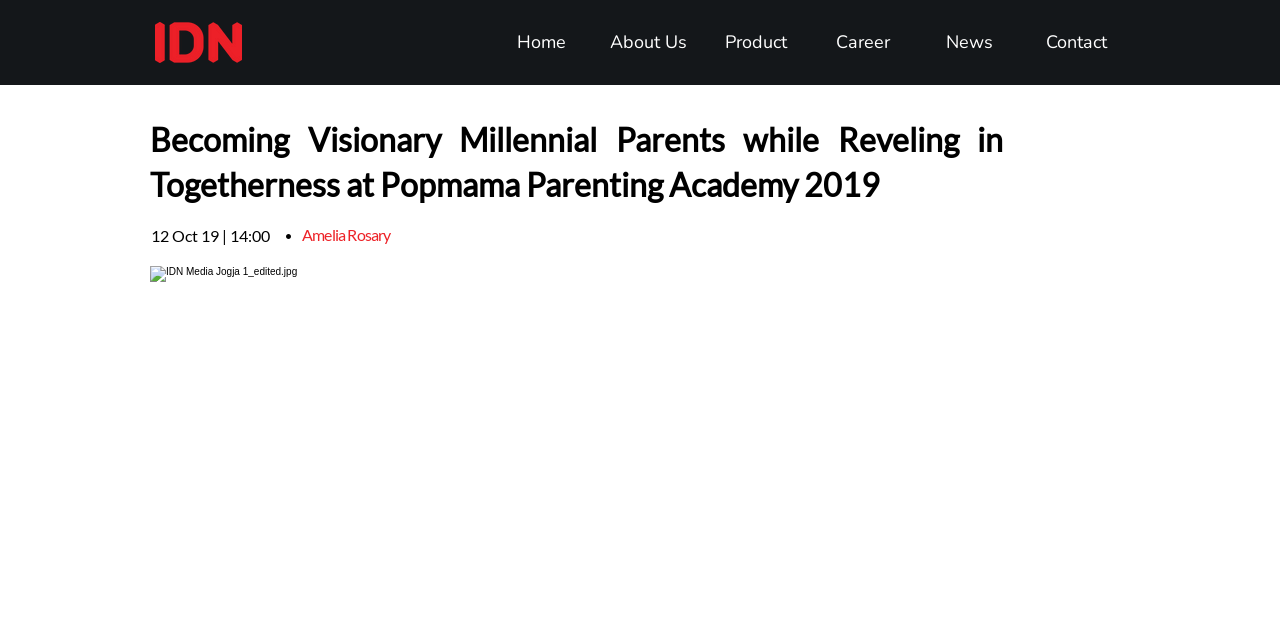What is the filename of the image below the article title?
Using the details from the image, give an elaborate explanation to answer the question.

I found an image element with the filename 'IDN Media Jogja 1_edited.jpg' which is located below the article title.